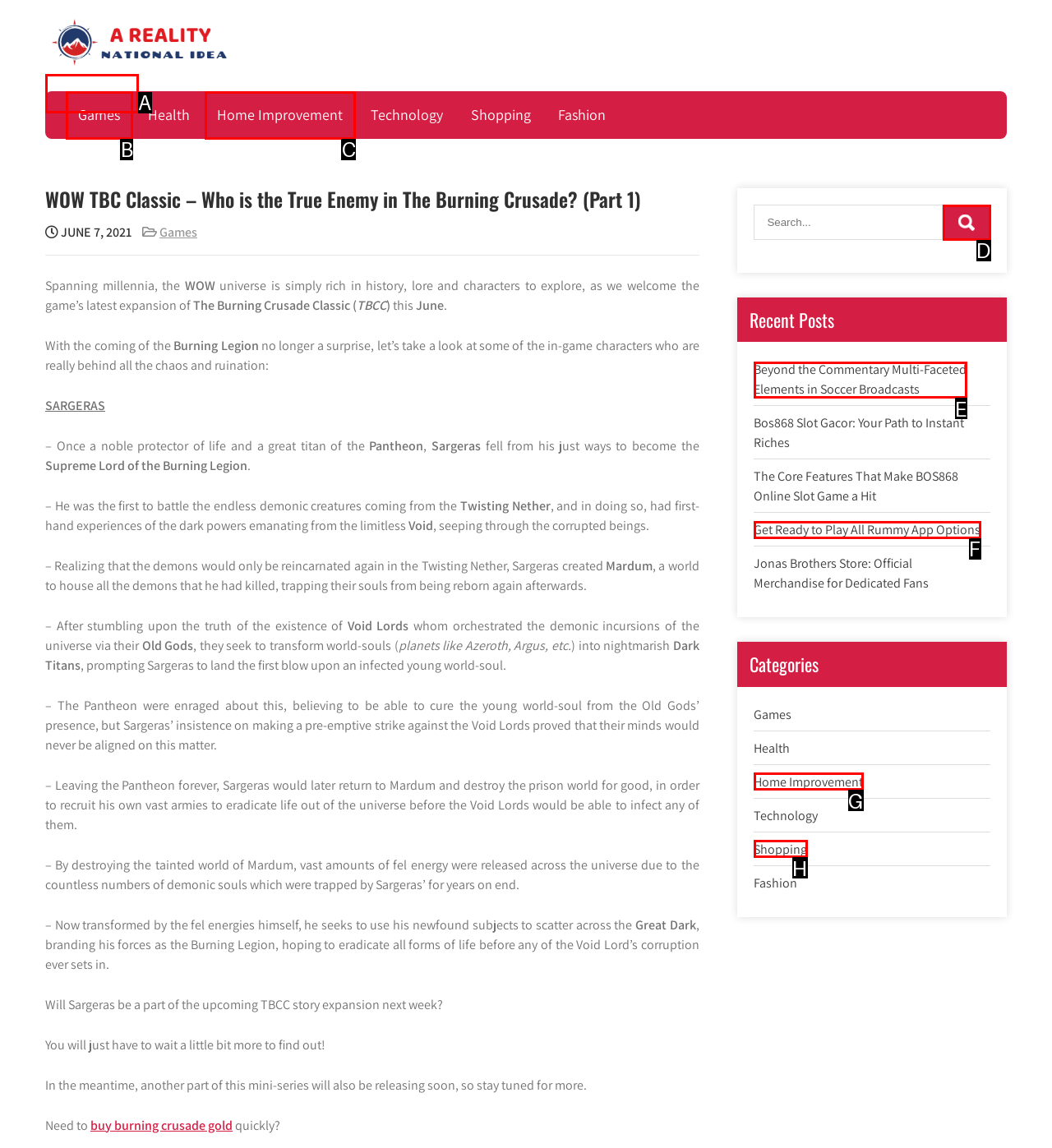Identify the letter of the correct UI element to fulfill the task: Read recent post 'Beyond the Commentary Multi-Faceted Elements in Soccer Broadcasts' from the given options in the screenshot.

E